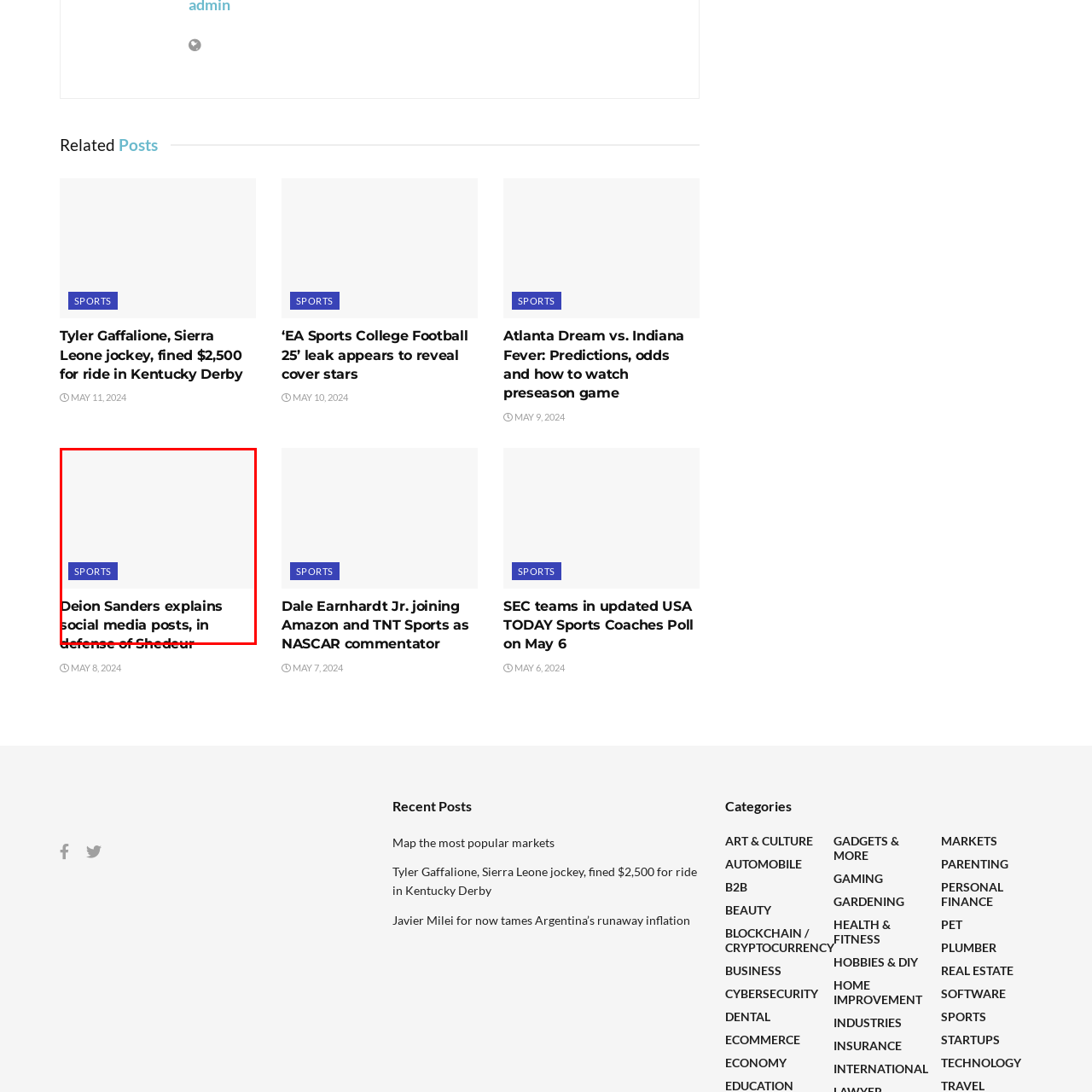Craft an in-depth description of the visual elements captured within the red box.

The image features a heading that states, "Deion Sanders explains social media posts, in defense of Shedeur." Below the heading, there is a highlighted section labeled "SPORTS," indicating the article's category. This content likely discusses the prominent figure Deion Sanders and his recent comments or actions regarding Shedeur Sanders, possibly addressing controversies or discussions surrounding social media usage. The image captures the essence of a sports-related news piece, emphasizing the relevance of public figures in today's digital discourse.